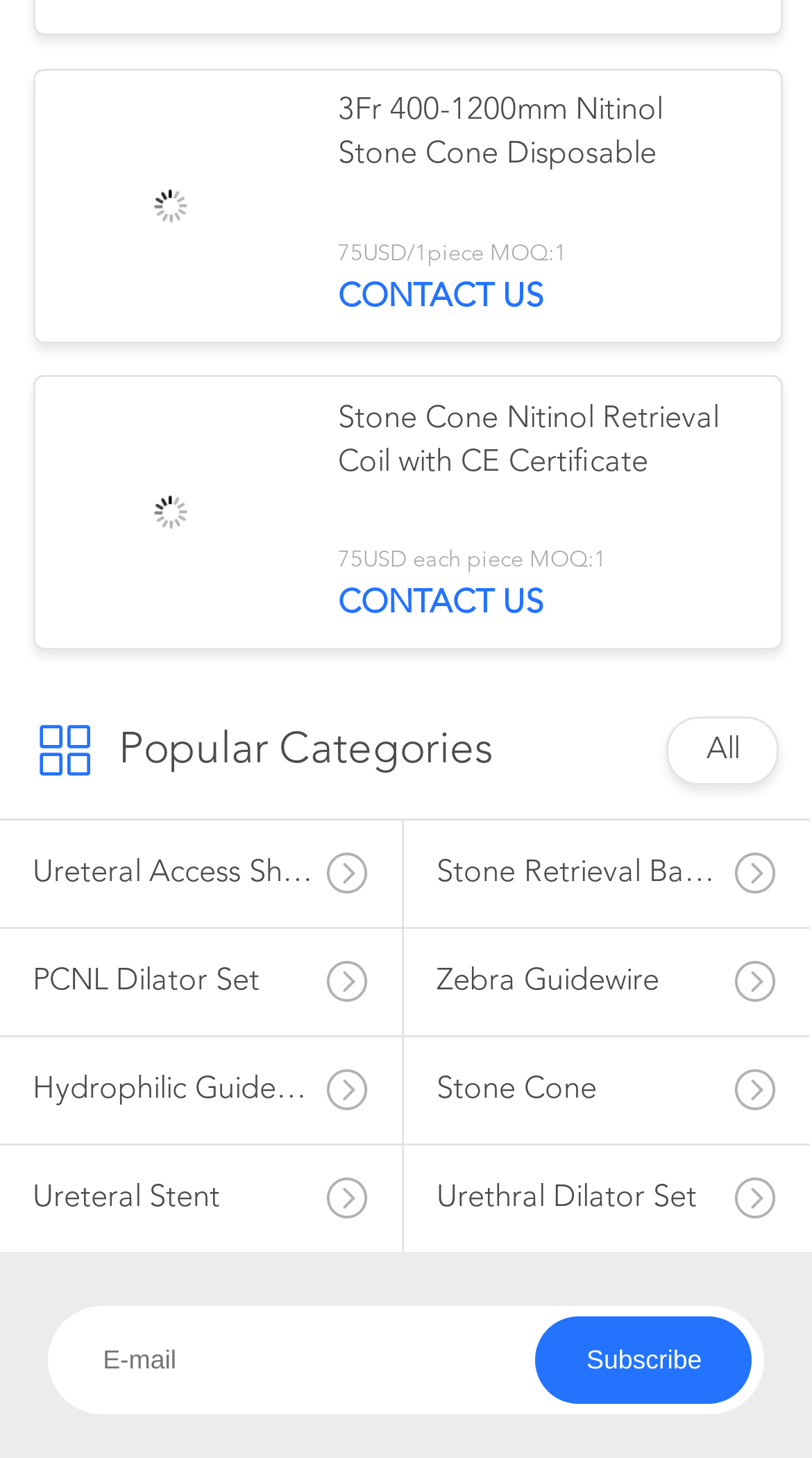Locate the bounding box coordinates of the element that should be clicked to fulfill the instruction: "Subscribe to the newsletter".

[0.66, 0.904, 0.927, 0.963]